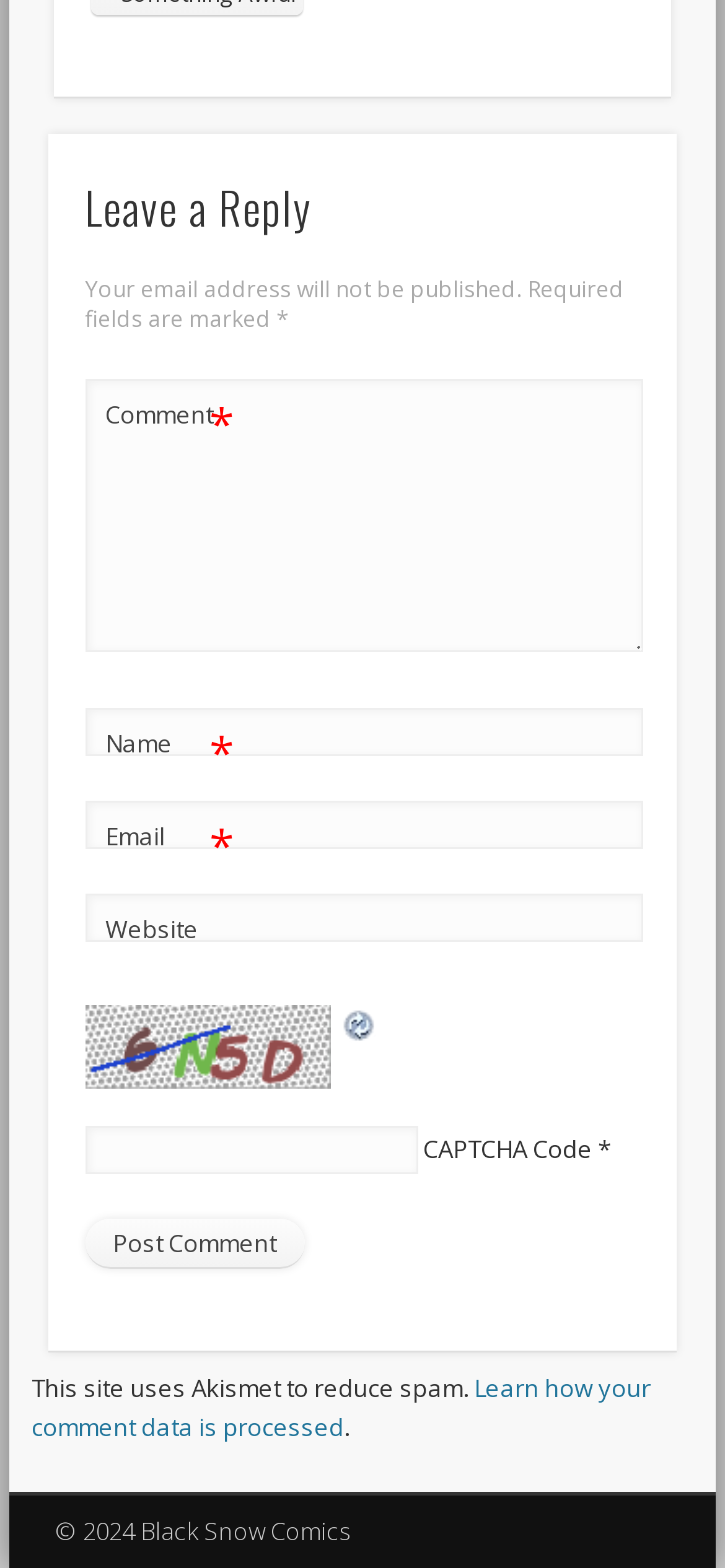Please respond in a single word or phrase: 
What is the purpose of the CAPTCHA image?

To reduce spam